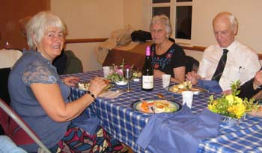Explain the details of the image comprehensively.

The image captures a lively gathering at the Spring Dance event held at the Kippington Church Centre, dated 4th February 2017. In a warm and inviting setting, three individuals are seated around a blue checkered tablecloth laden with plates of food. The woman on the left, smiling cheerfully, is dressed in a blue top and appears to be enjoying her meal. To her right is another woman, dressed in black, engaged in conversation. Adjacent to them is a man in a formal white shirt and tie, who is also participating in the meal. The table features an arrangement of plates, cups, and a bottle of wine, suggesting a festive atmosphere filled with camaraderie and celebration. This image encapsulates the joy and community spirit that defined the event.